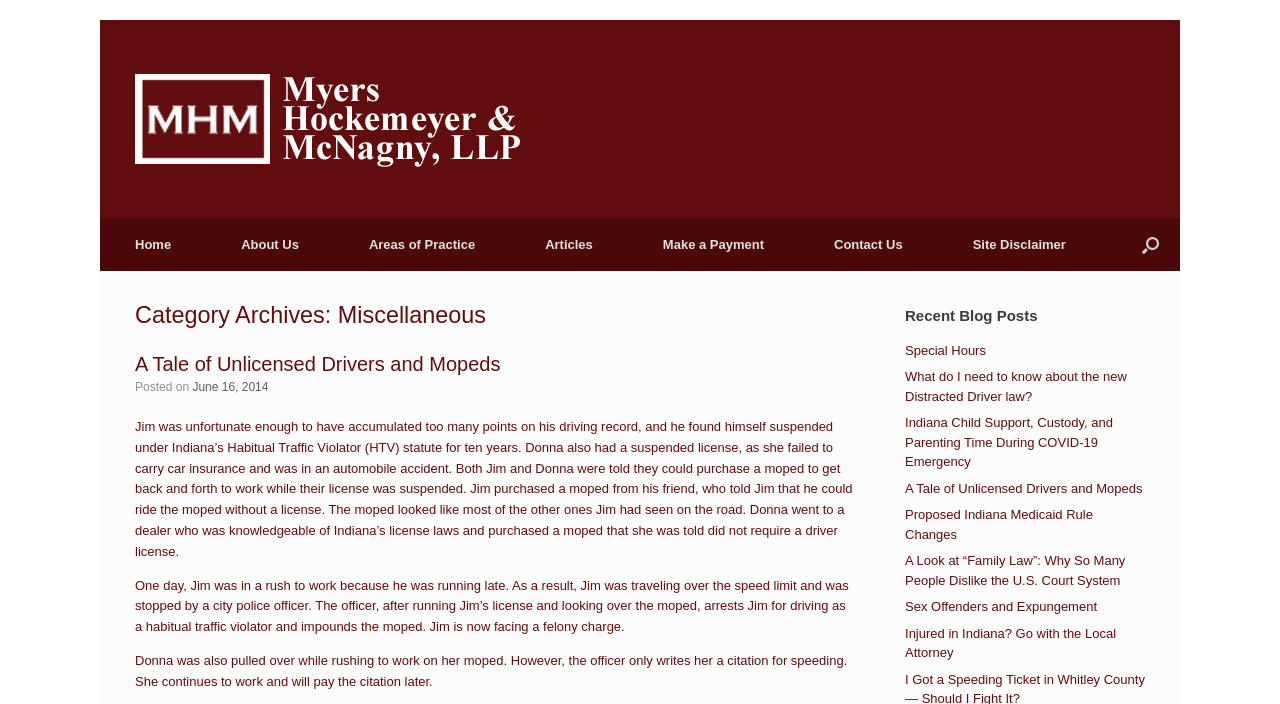Determine the bounding box coordinates for the element that should be clicked to follow this instruction: "Click the 'Home' link". The coordinates should be given as four float numbers between 0 and 1, in the format [left, top, right, bottom].

[0.078, 0.31, 0.161, 0.385]